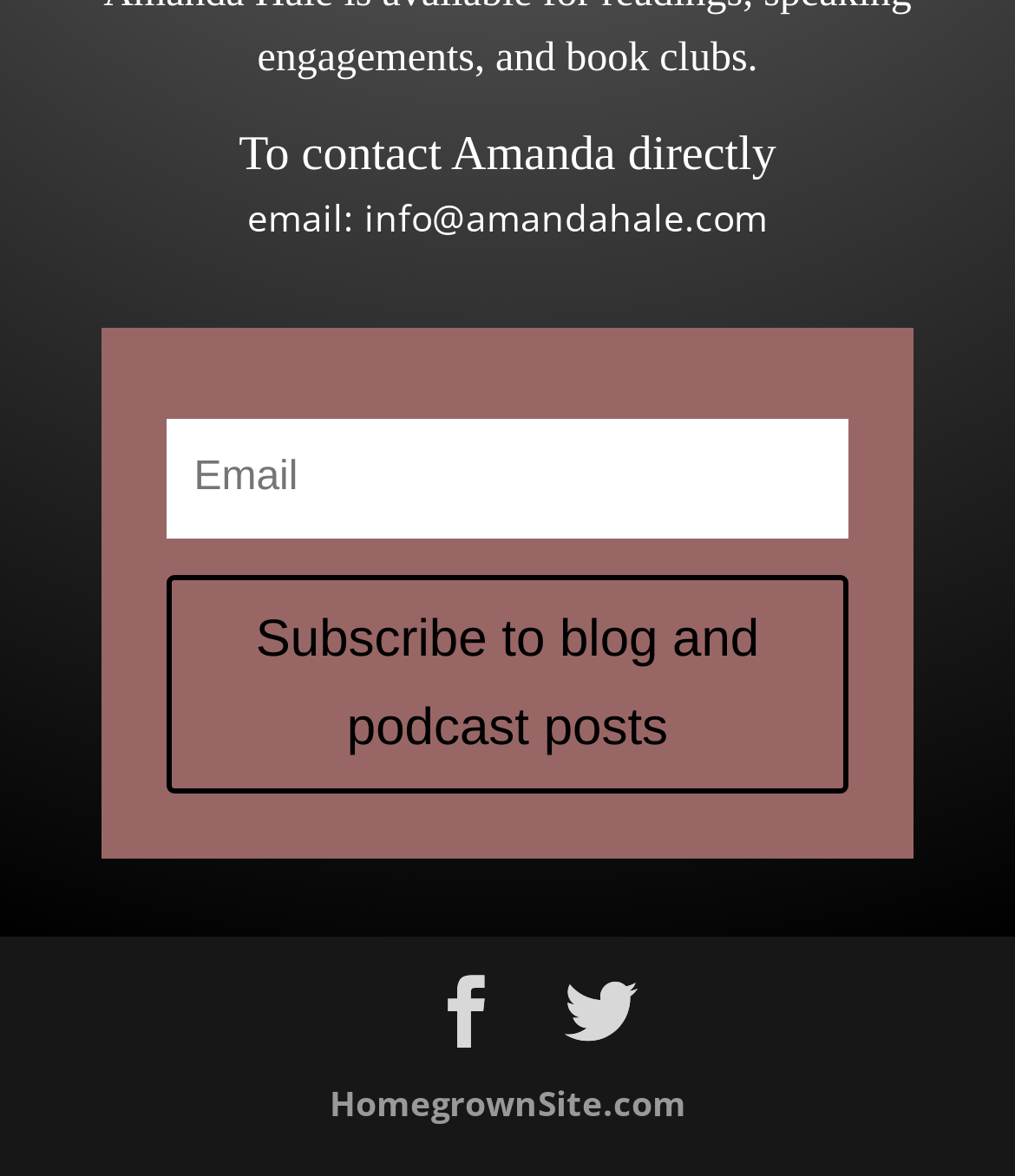What is the website's domain name?
Please answer the question as detailed as possible.

I found the website's domain name by looking at the link element at the bottom of the page which says 'HomegrownSite.com'.